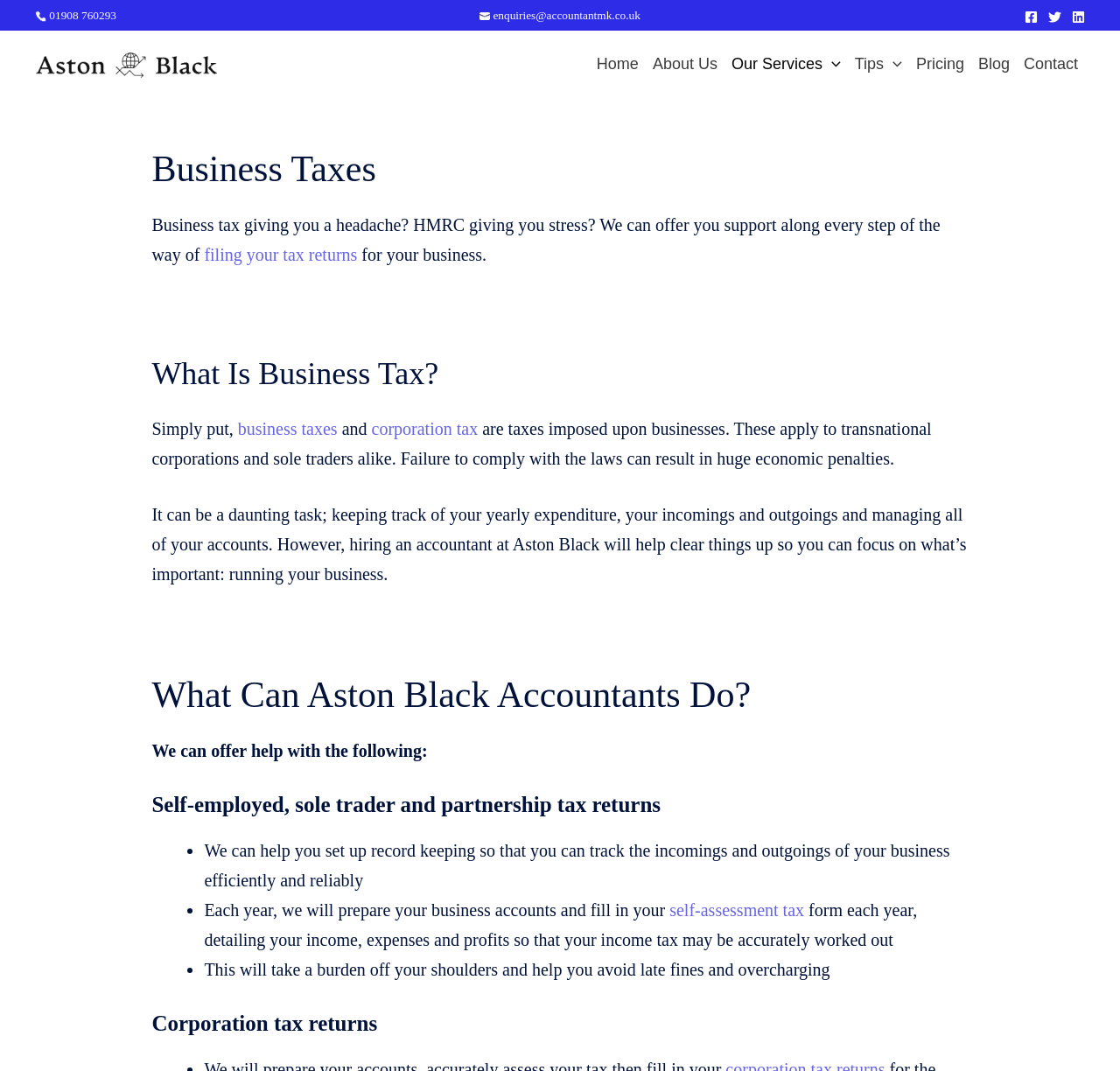Provide the bounding box coordinates of the section that needs to be clicked to accomplish the following instruction: "Navigate to the Home page."

[0.526, 0.045, 0.576, 0.073]